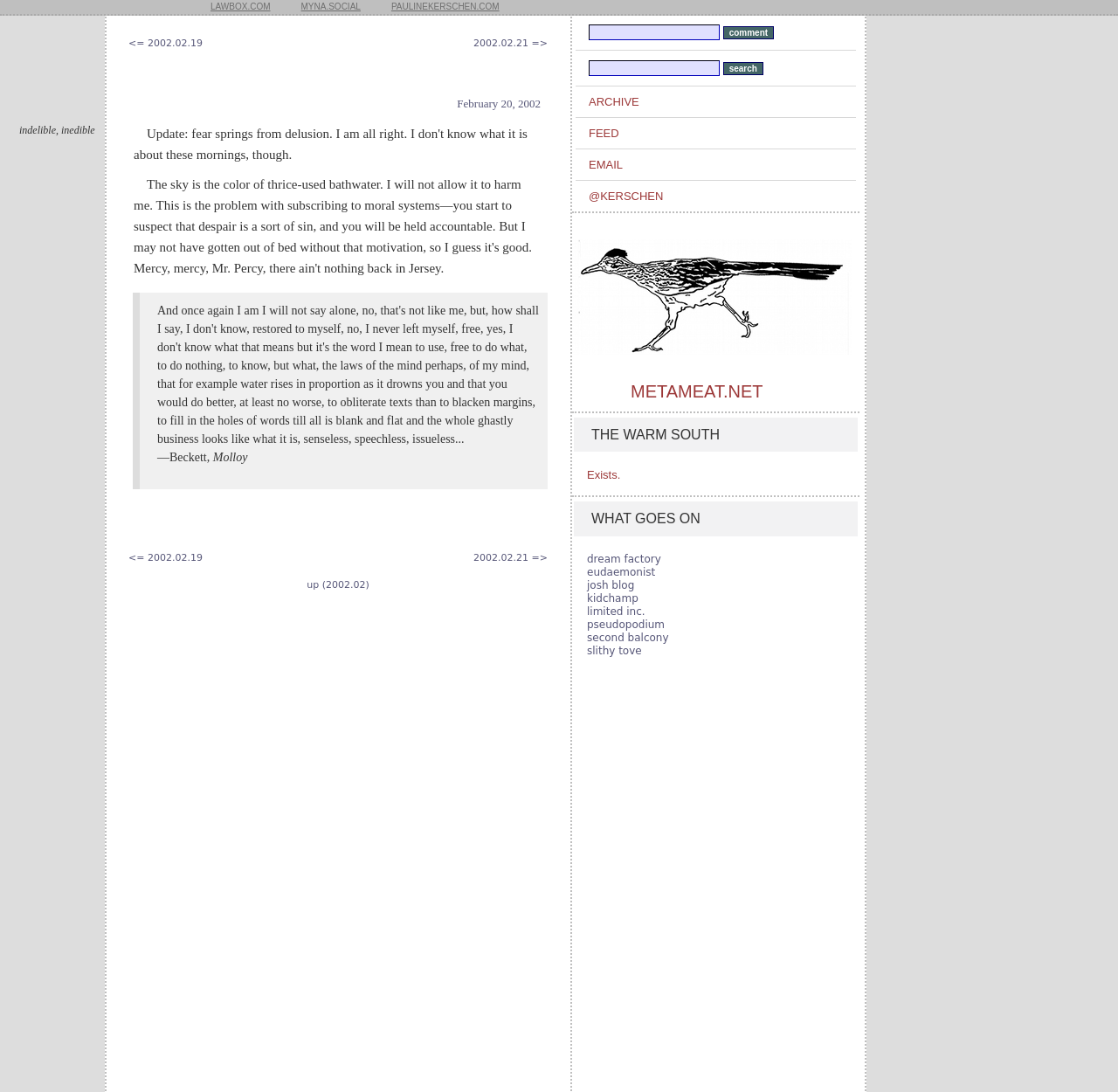What is the name of the book mentioned on the webpage?
Look at the image and provide a short answer using one word or a phrase.

Molloy